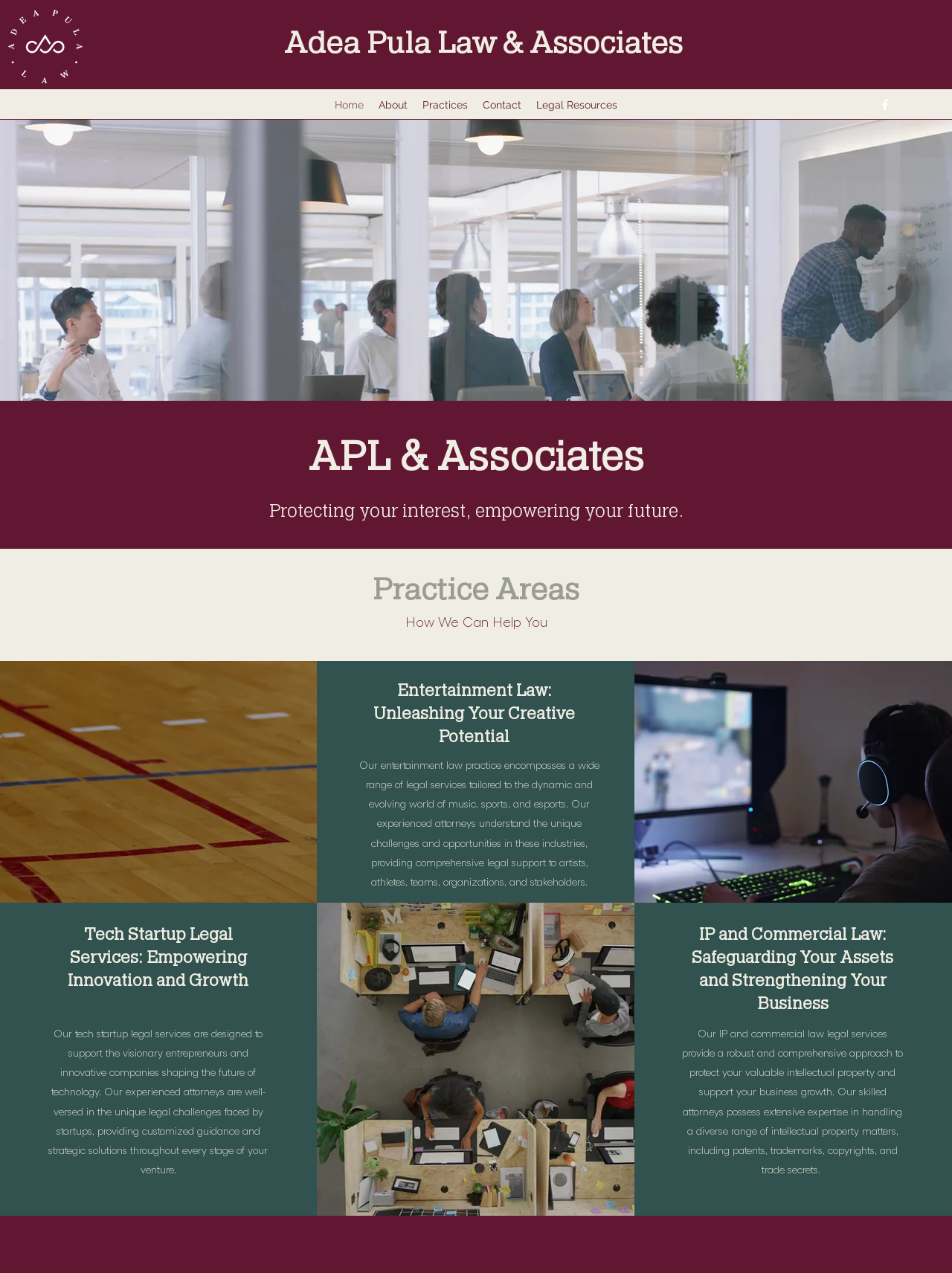Please provide a one-word or short phrase answer to the question:
What are the practice areas of the law firm?

Entertainment Law, Tech Startup Legal Services, IP and Commercial Law